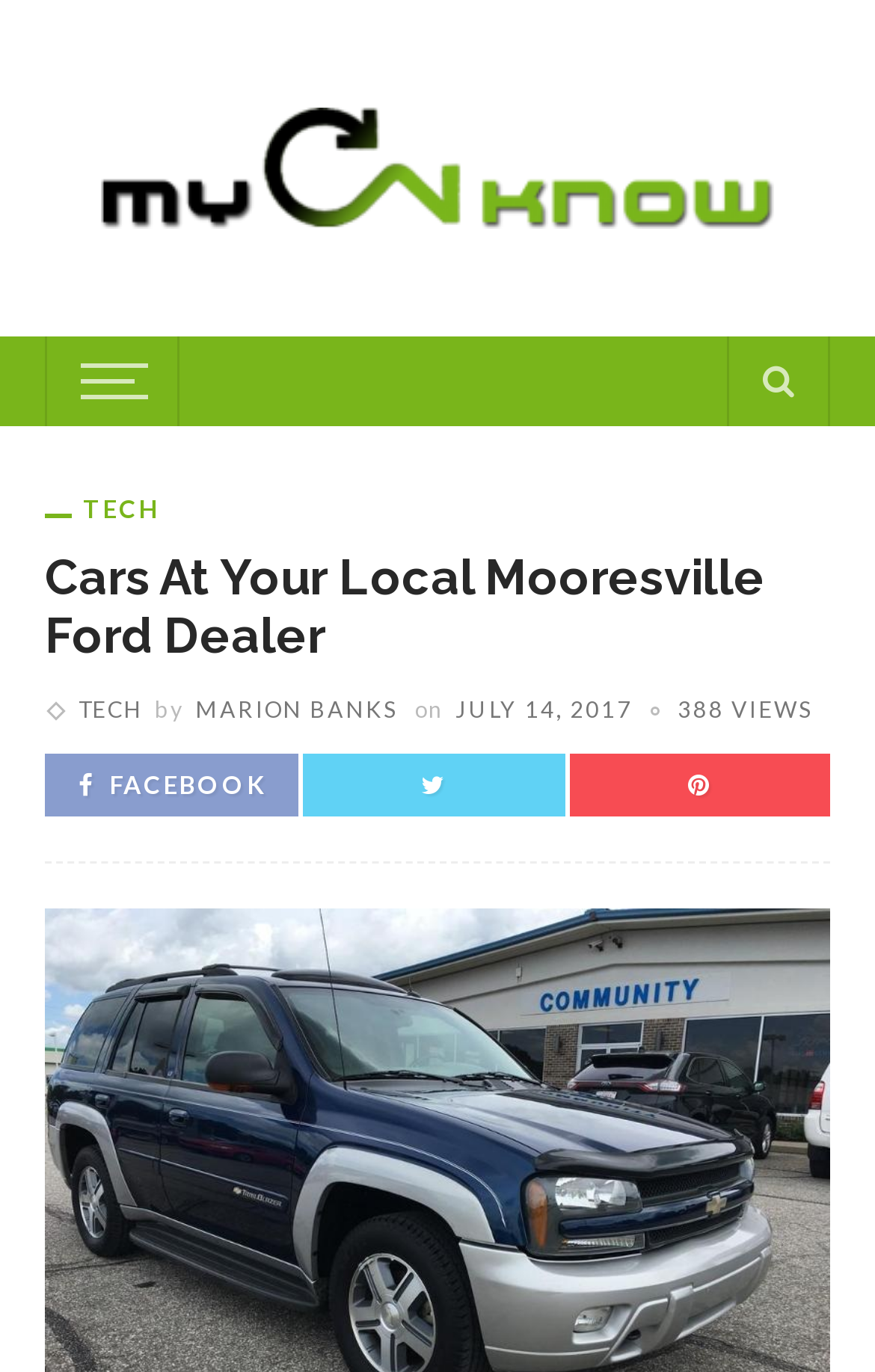Determine the bounding box coordinates for the clickable element to execute this instruction: "Click on the logo". Provide the coordinates as four float numbers between 0 and 1, i.e., [left, top, right, bottom].

[0.115, 0.078, 0.885, 0.167]